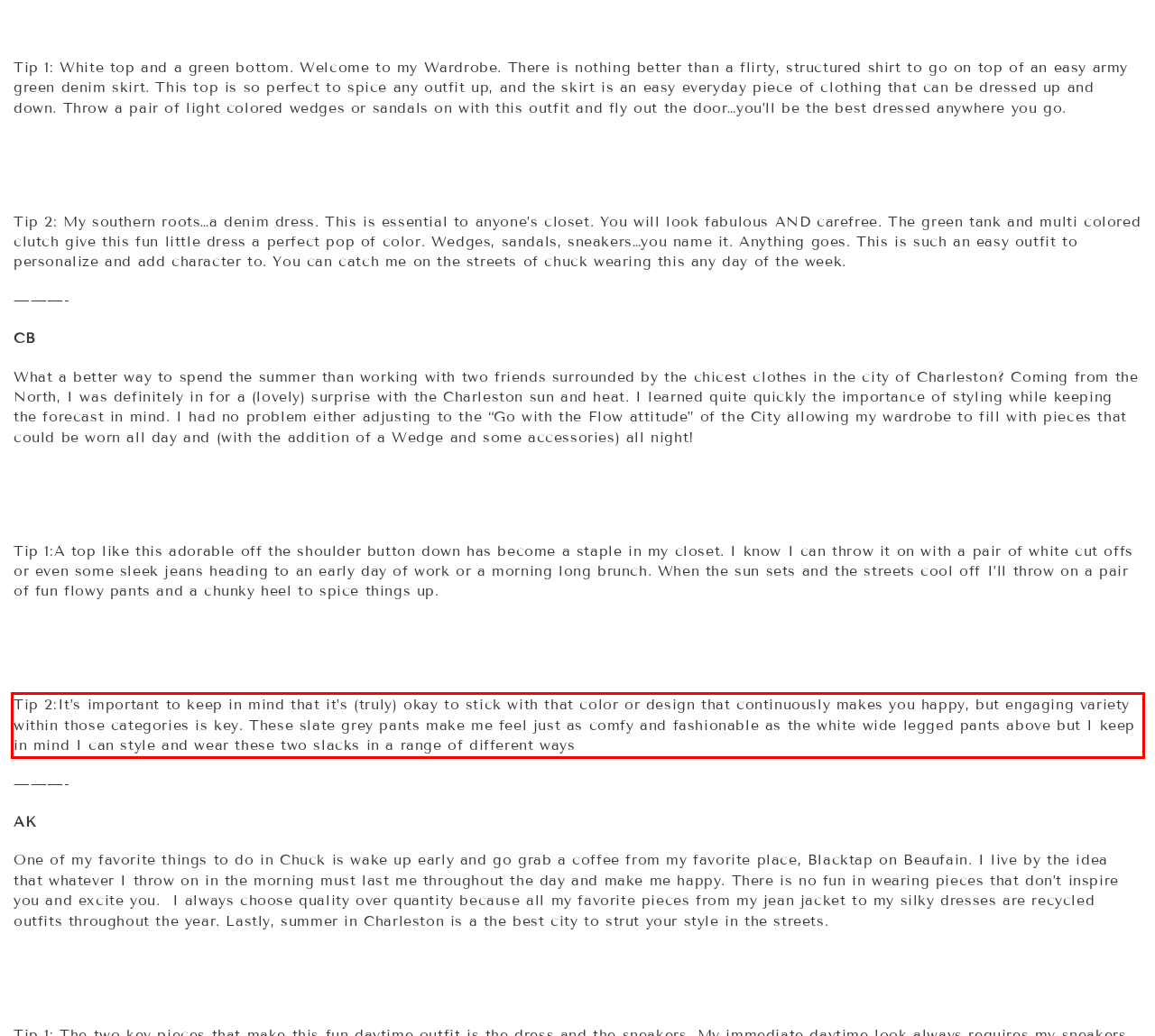Examine the screenshot of the webpage, locate the red bounding box, and perform OCR to extract the text contained within it.

Tip 2:It’s important to keep in mind that it’s (truly) okay to stick with that color or design that continuously makes you happy, but engaging variety within those categories is key. These slate grey pants make me feel just as comfy and fashionable as the white wide legged pants above but I keep in mind I can style and wear these two slacks in a range of different ways